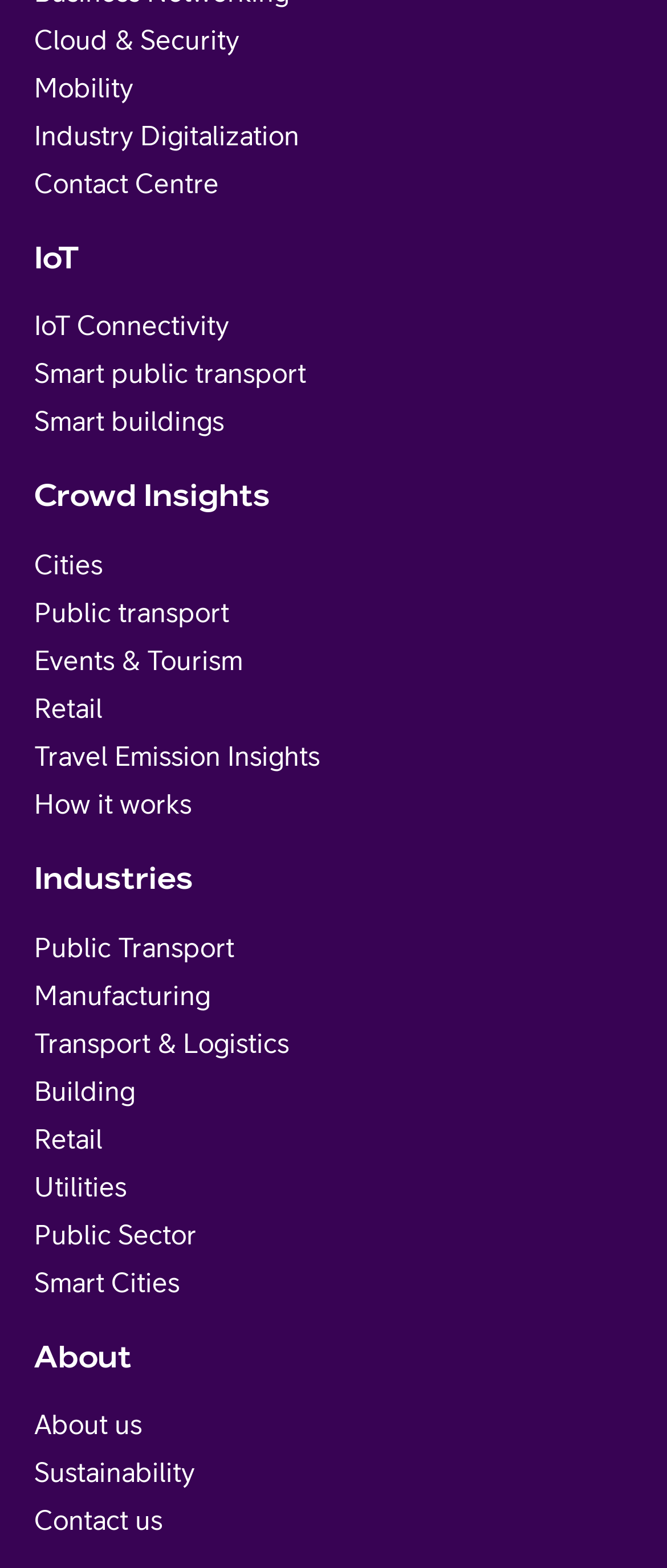What is the last link on the webpage?
Refer to the image and answer the question using a single word or phrase.

Contact us